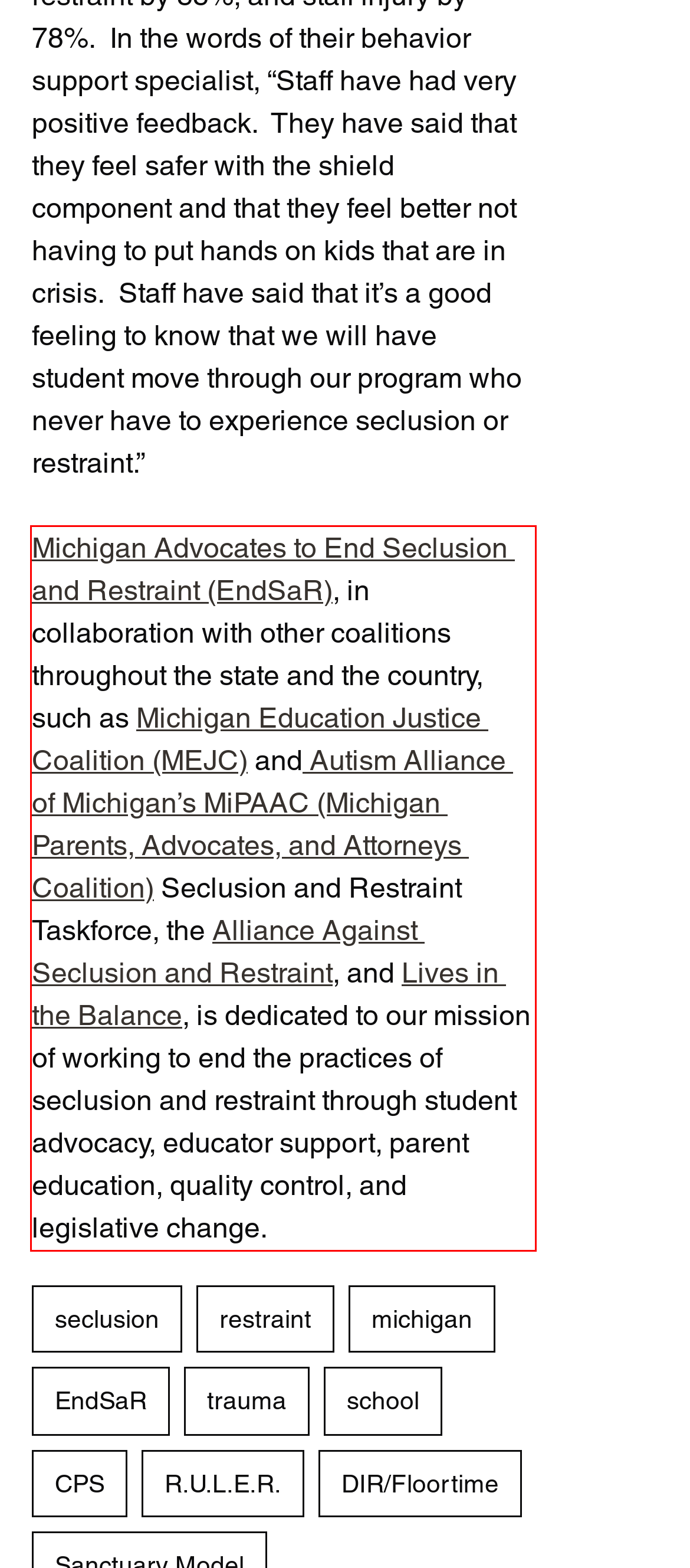You are provided with a screenshot of a webpage containing a red bounding box. Please extract the text enclosed by this red bounding box.

Michigan Advocates to End Seclusion and Restraint (EndSaR), in collaboration with other coalitions throughout the state and the country, such as Michigan Education Justice Coalition (MEJC) and Autism Alliance of Michigan’s MiPAAC (Michigan Parents, Advocates, and Attorneys Coalition) Seclusion and Restraint Taskforce, the Alliance Against Seclusion and Restraint, and Lives in the Balance, is dedicated to our mission of working to end the practices of seclusion and restraint through student advocacy, educator support, parent education, quality control, and legislative change.